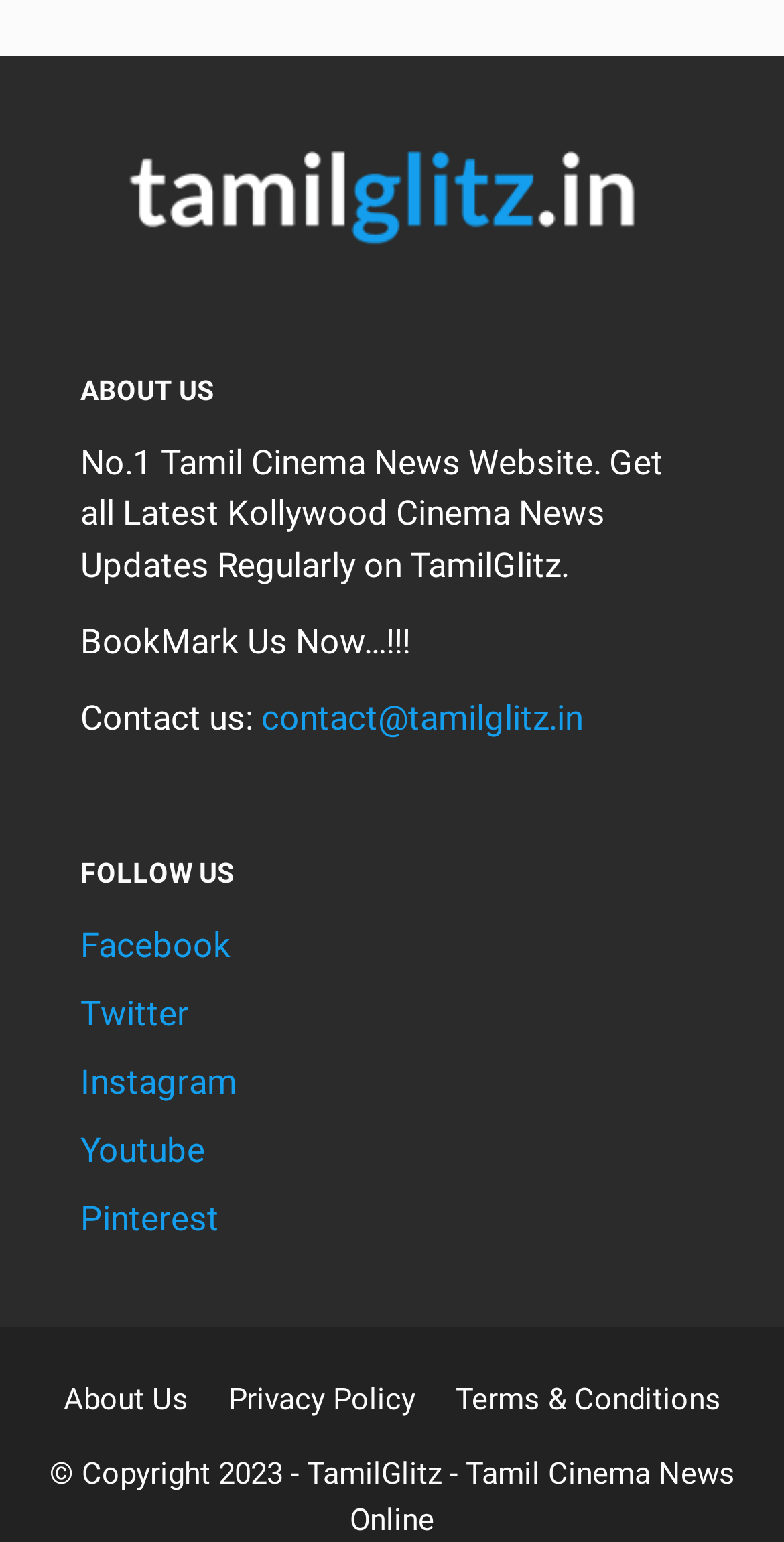Determine the bounding box coordinates of the clickable region to carry out the instruction: "Read about the website".

[0.103, 0.286, 0.846, 0.379]